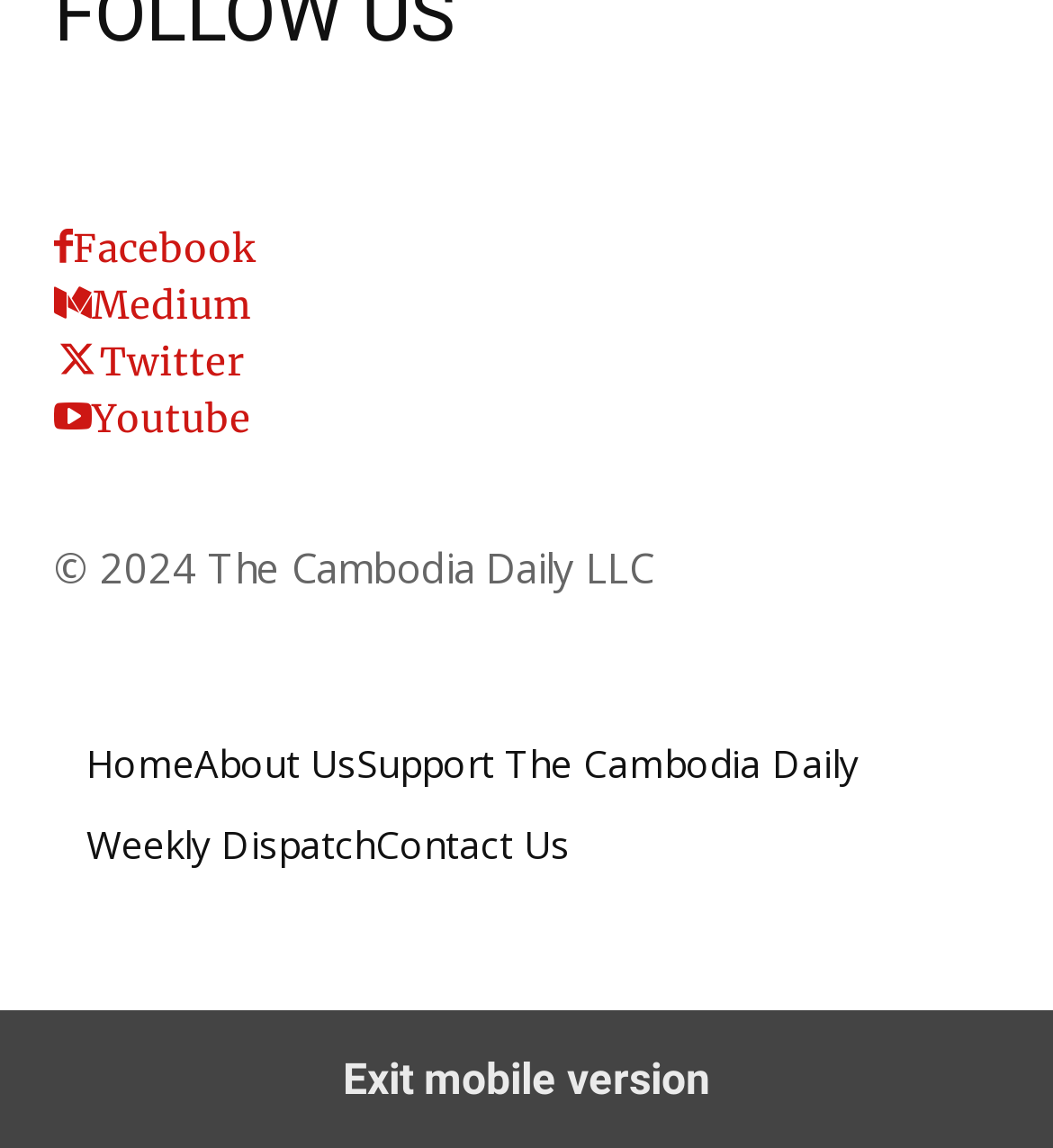Determine the bounding box coordinates in the format (top-left x, top-left y, bottom-right x, bottom-right y). Ensure all values are floating point numbers between 0 and 1. Identify the bounding box of the UI element described by: Youtube

[0.051, 0.344, 0.238, 0.387]